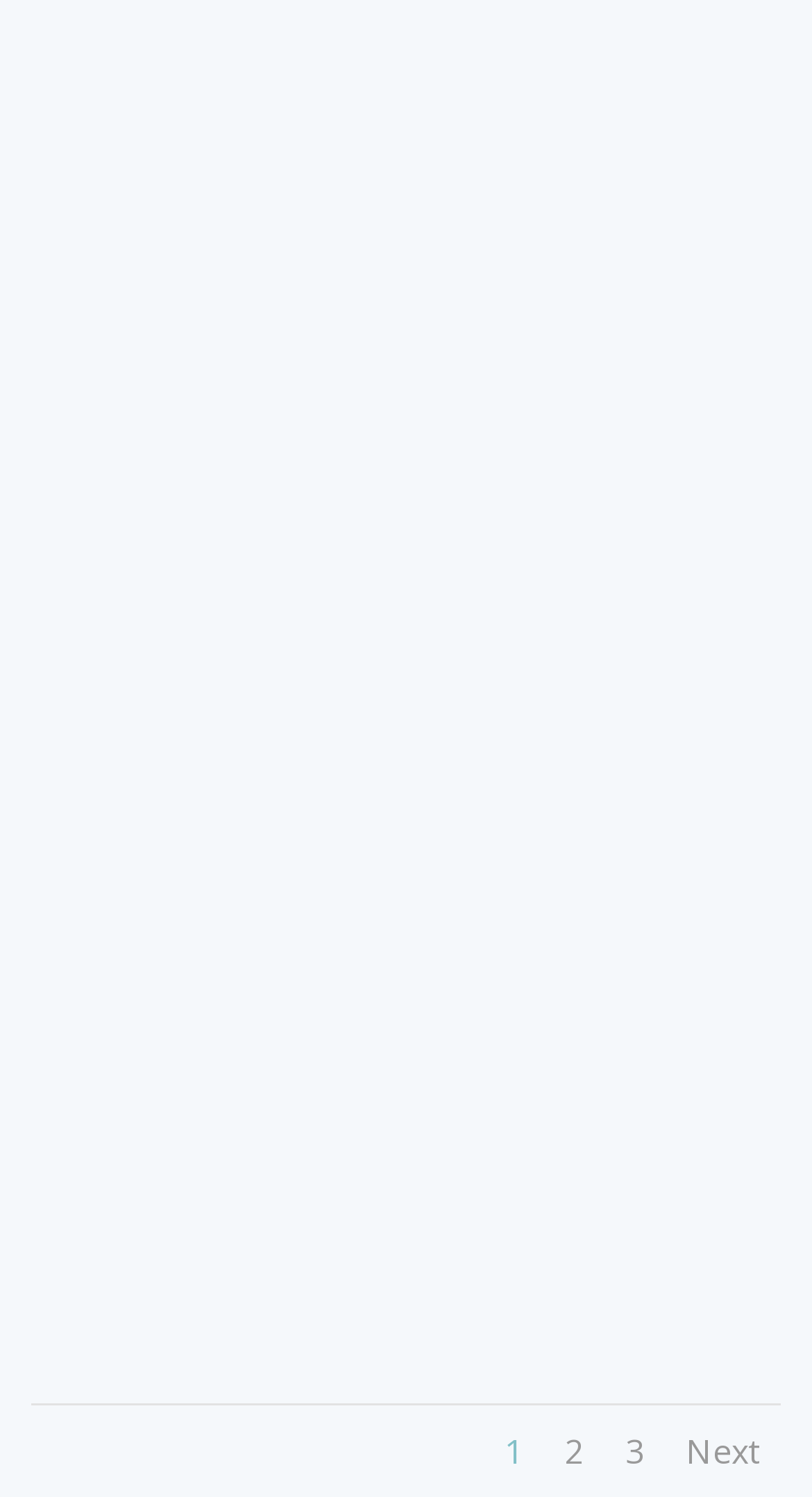Please reply to the following question with a single word or a short phrase:
What is the position of the link '6x12-SA-MAV'?

Middle